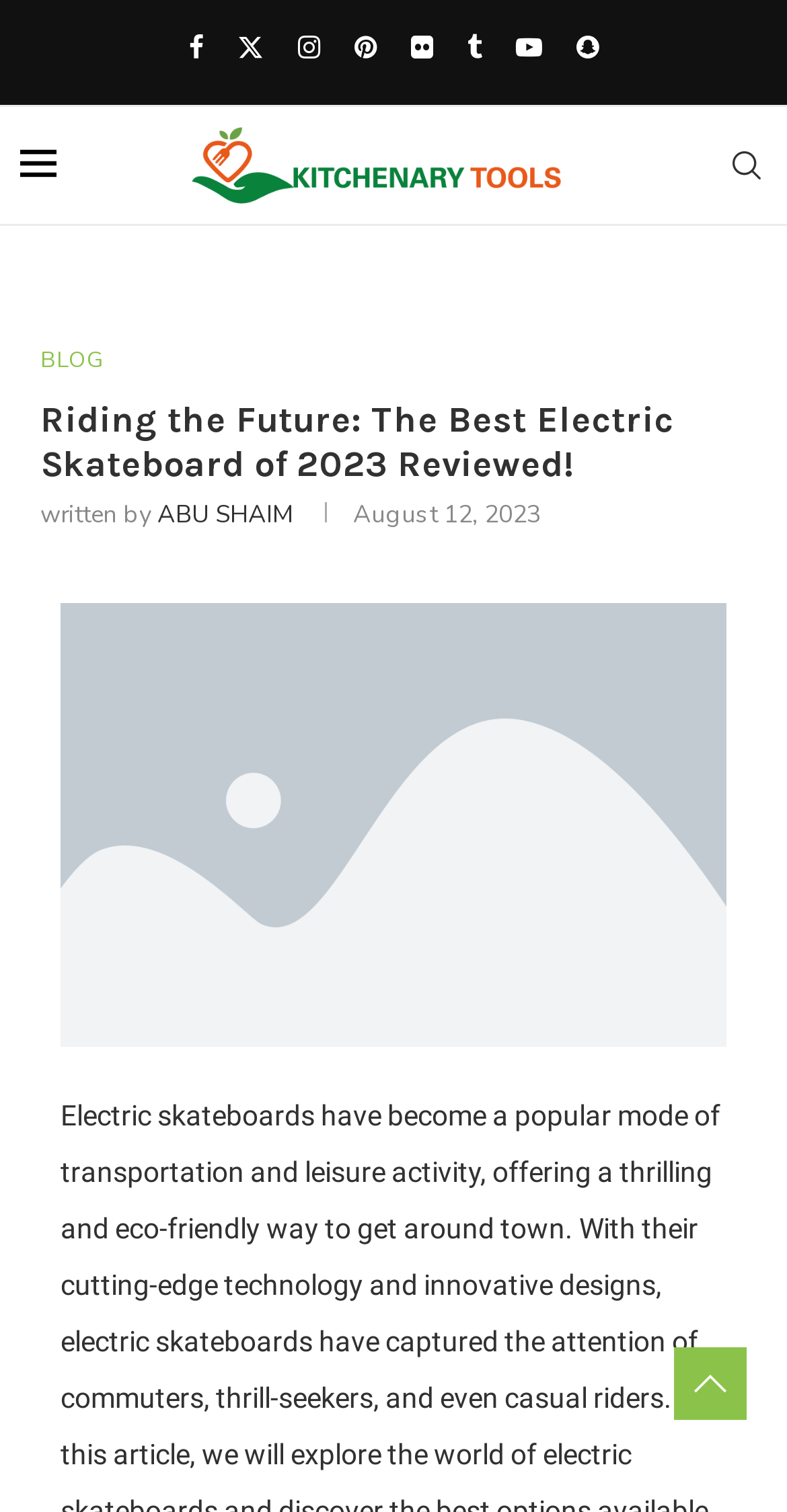Please specify the coordinates of the bounding box for the element that should be clicked to carry out this instruction: "search". The coordinates must be four float numbers between 0 and 1, formatted as [left, top, right, bottom].

[0.923, 0.071, 0.974, 0.148]